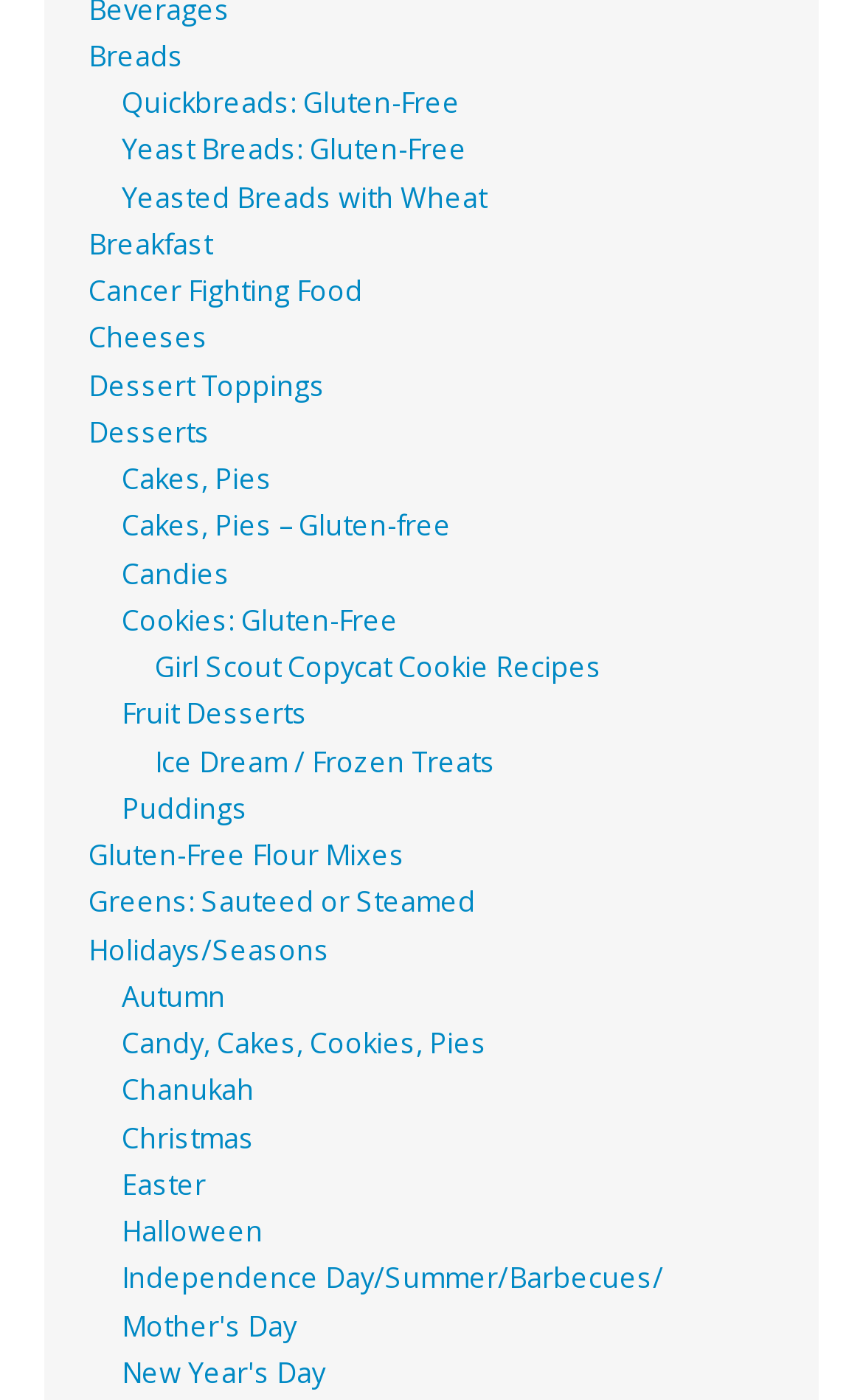Look at the image and answer the question in detail:
What holiday is associated with 'Candy, Cakes, Cookies, Pies'?

By examining the links under the category of 'Holidays/Seasons', I found that 'Candy, Cakes, Cookies, Pies' is associated with Christmas, which is a holiday season.